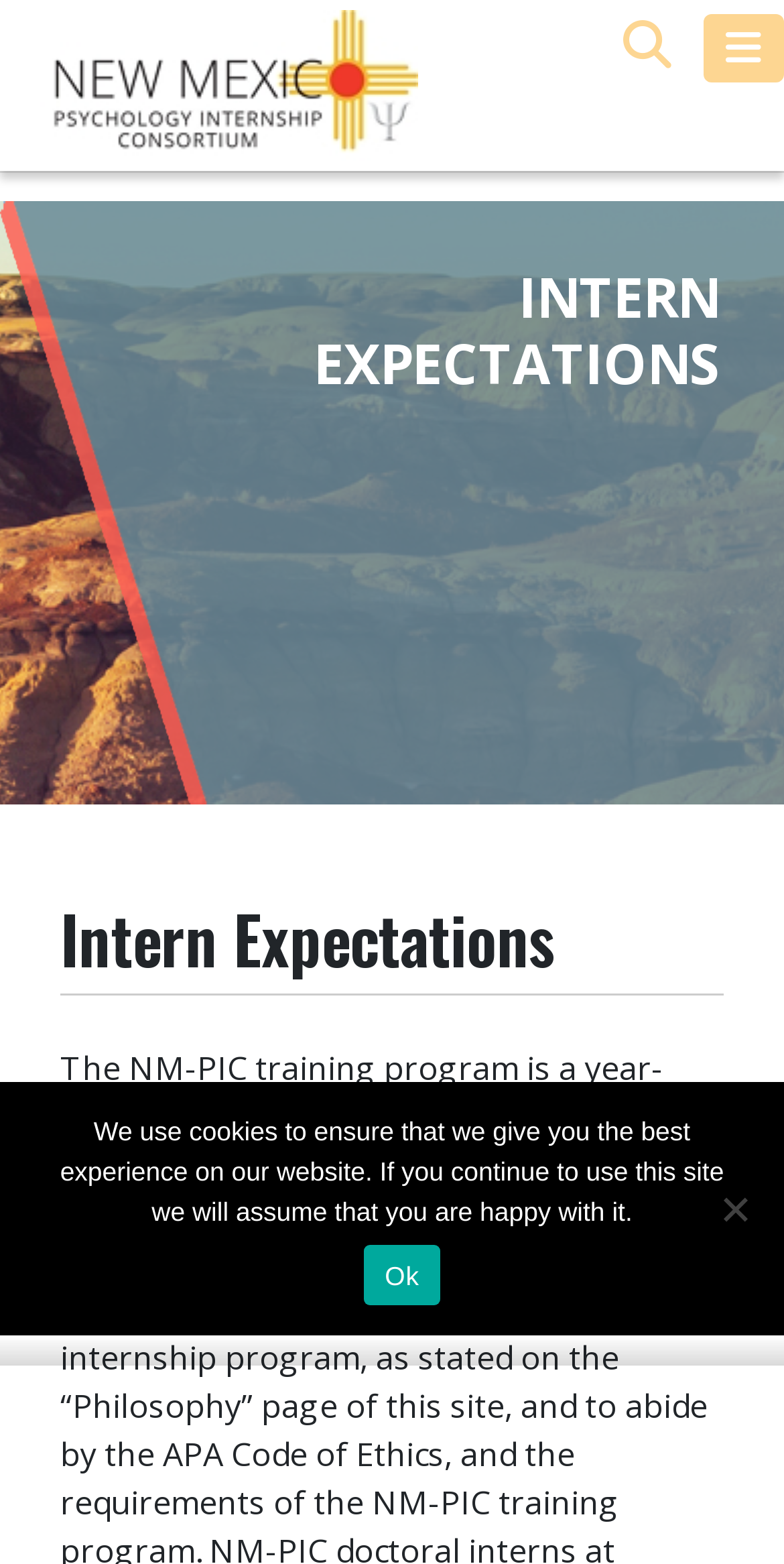What is the navigation menu called?
Use the screenshot to answer the question with a single word or phrase.

Site Navigation